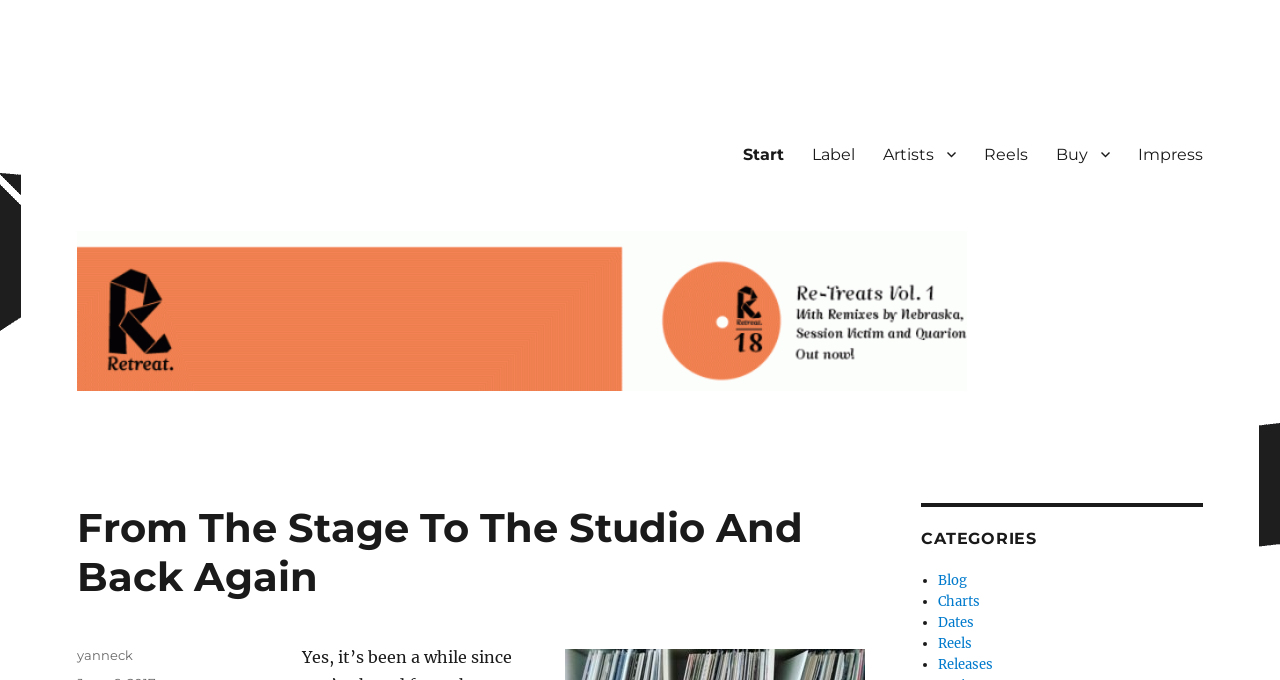What are the categories listed on the website?
Using the image, answer in one word or phrase.

Blog, Charts, Dates, Reels, Releases